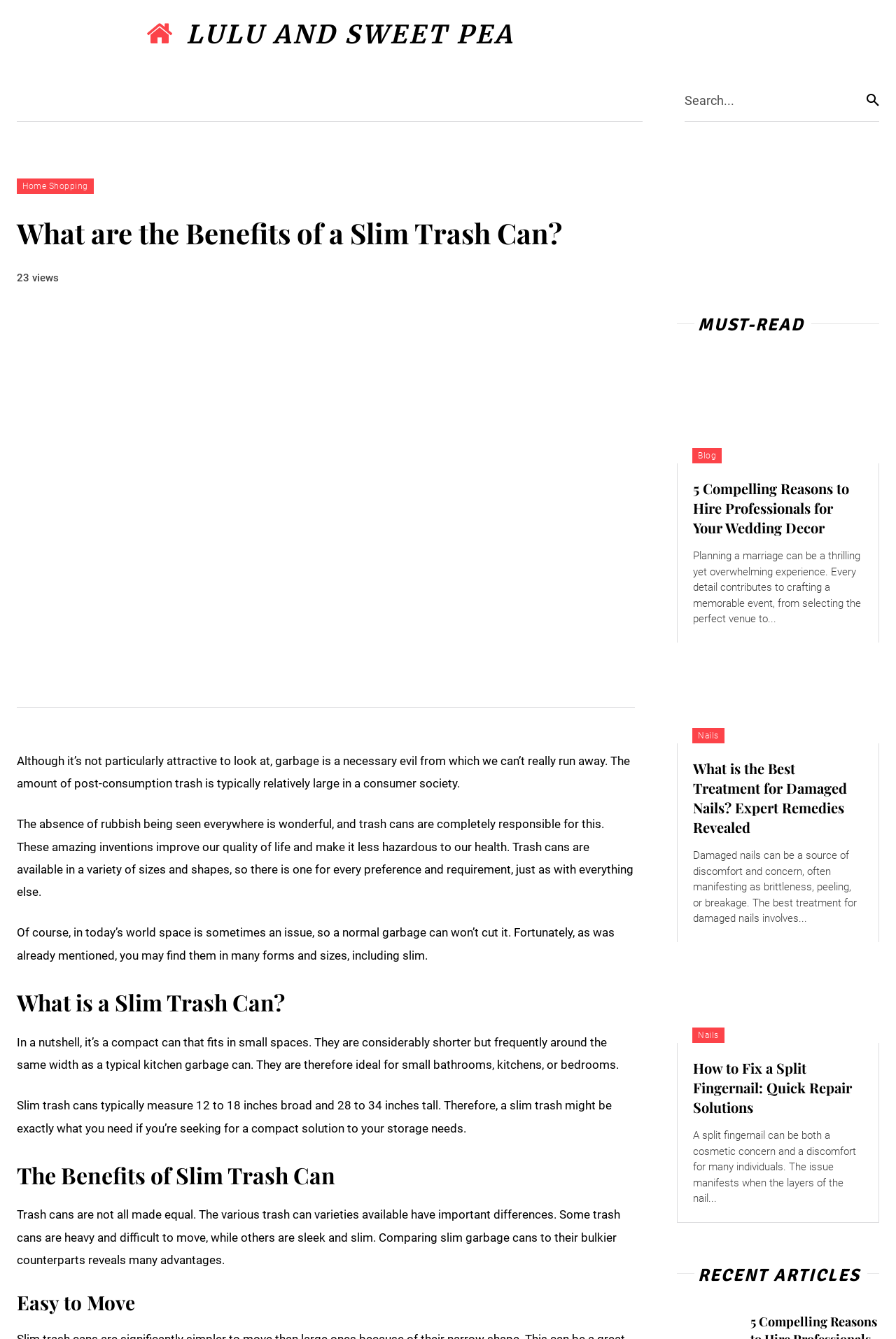Find the main header of the webpage and produce its text content.

What are the Benefits of a Slim Trash Can?